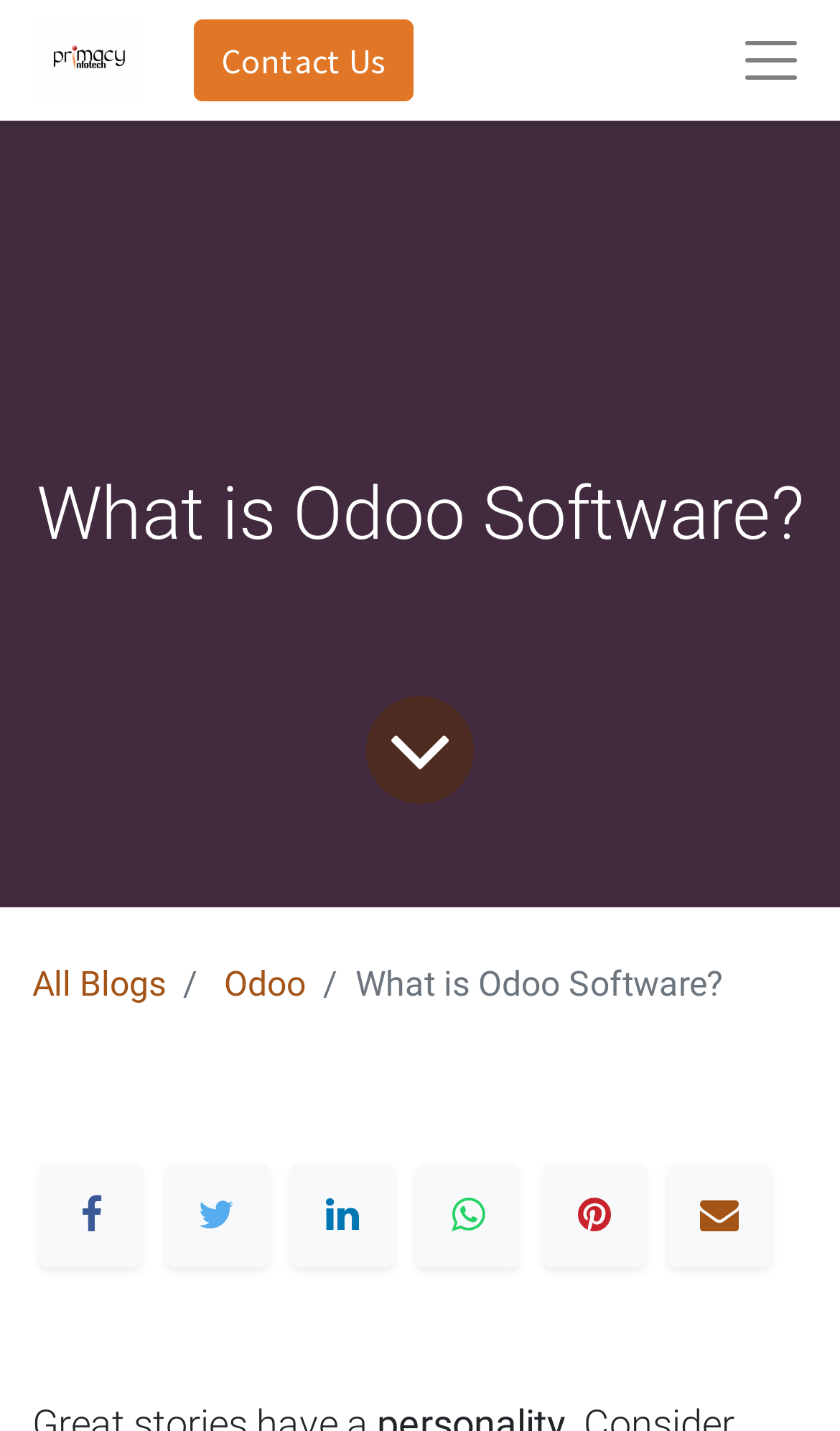Create a detailed summary of all the visual and textual information on the webpage.

The webpage is about Odoo software, with the title "What is Odoo Software?" prominently displayed. At the top left corner, there is a logo of Primacy infotech Pvt Ltd, which is also a clickable link. Next to the logo, there is a "Contact Us" link. On the top right corner, there is an empty button.

Below the title, there is a brief introduction to Odoo software. A link to the blog content is located in the middle of the page, with a descriptive text "To blog content". Above this link, there is a breadcrumb navigation menu with links to "All Blogs" and "Odoo", as well as a static text "What is Odoo Software?".

At the bottom of the page, there are six social media links, represented by icons, arranged horizontally from left to right. These icons are for Facebook, Twitter, LinkedIn, YouTube, Instagram, and Pinterest, respectively.